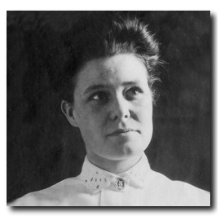Create a detailed narrative for the image.

This image features a portrait of a woman with a thoughtful expression, wearing a white blouse with a decorative collar. The photograph captures her in soft focus, highlighting her features against a dark backdrop. This image is associated with the section discussing the founder of the Fort Worth Astronomical Society, specifically titled "Our Founder - Miss Noble." It likely represents Miss Noble, who played a significant role in establishing the society. The historical context suggests her contributions to astronomy and community engagement during her time.